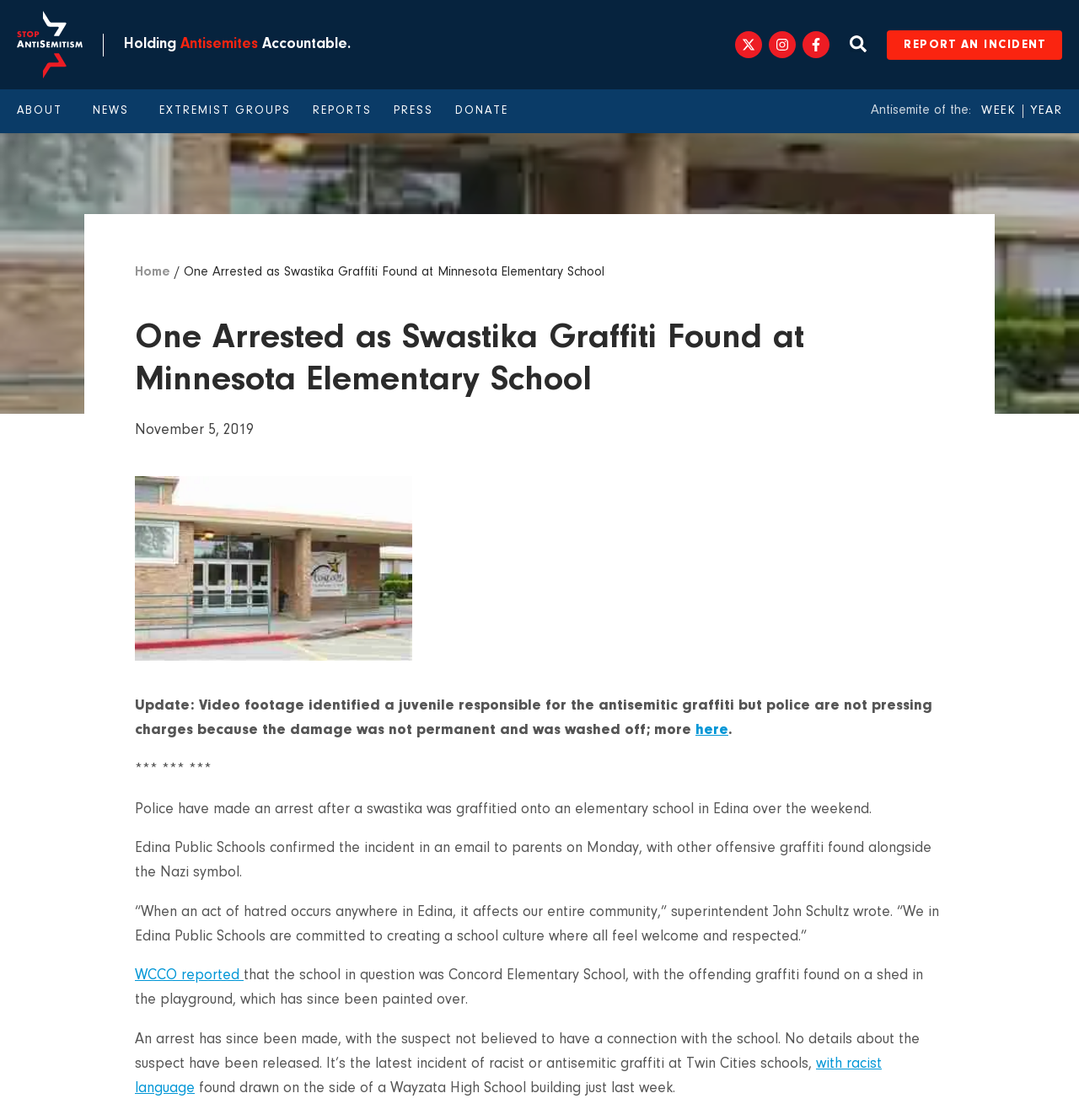Use a single word or phrase to respond to the question:
How many social media links are there in the top section?

3